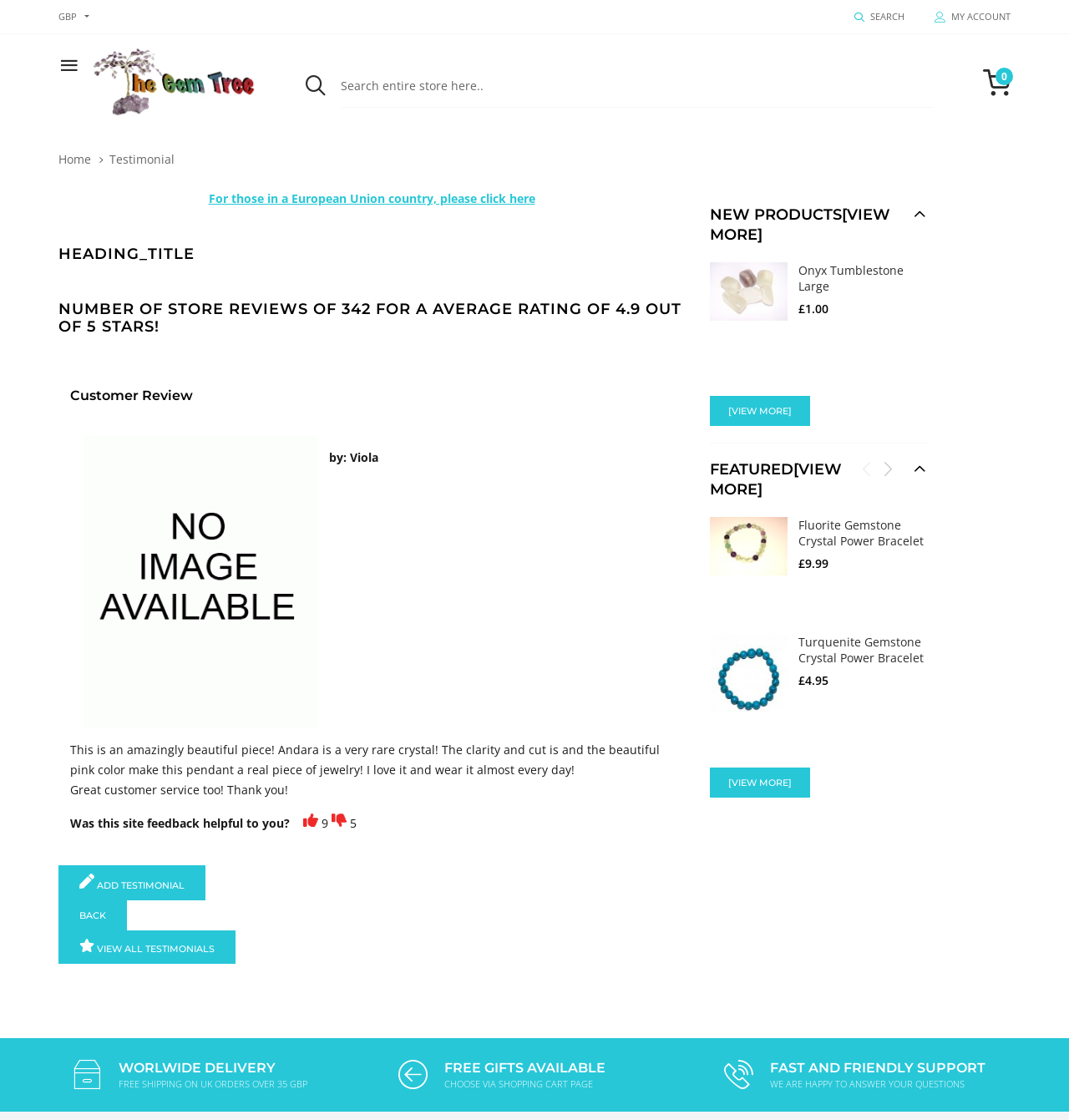Answer the question in one word or a short phrase:
What is the average rating of the store?

4.9 out of 5 stars